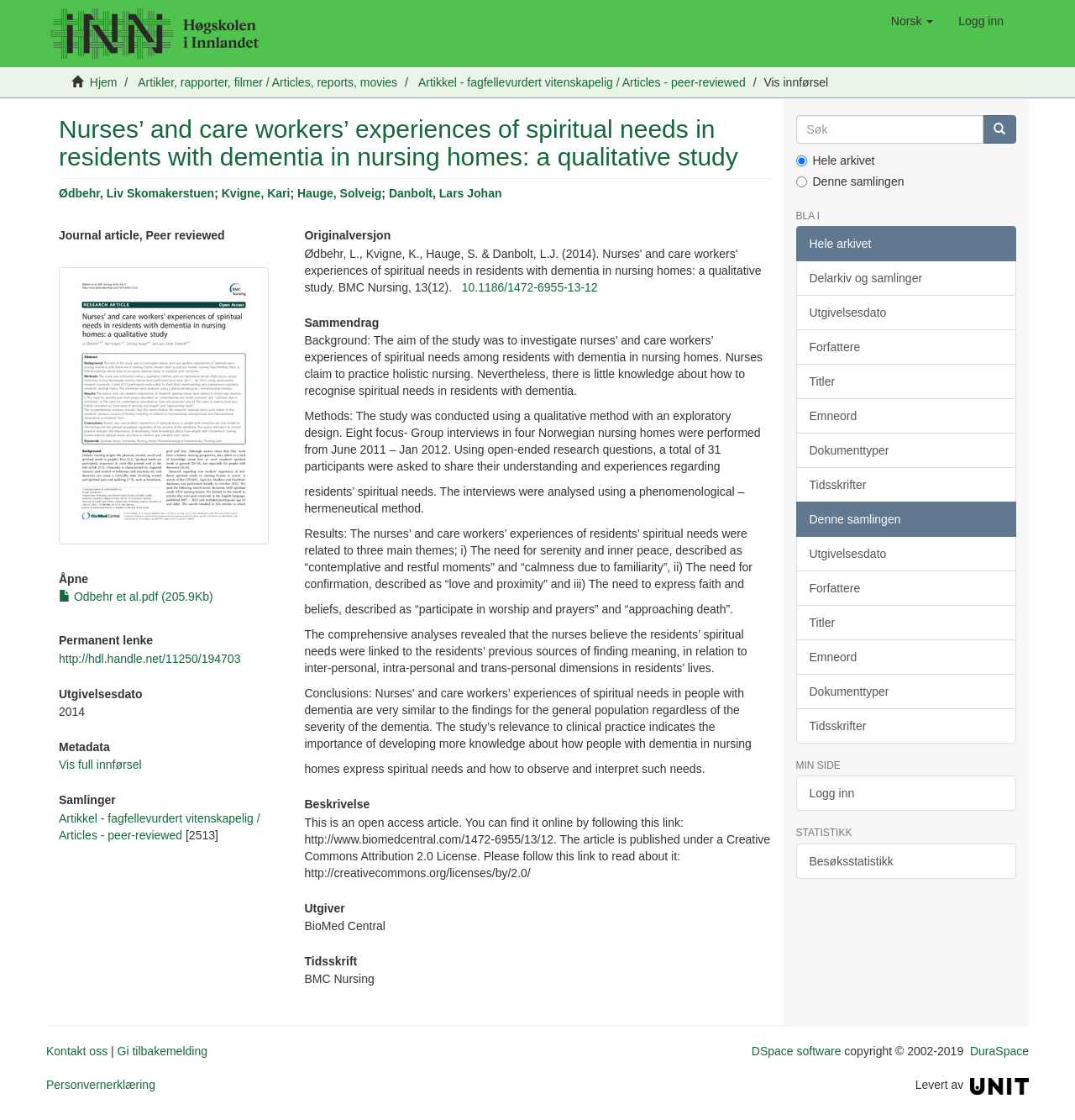What is the title of the article?
Please describe in detail the information shown in the image to answer the question.

I found the title of the article by looking at the main heading element on the webpage, which is 'Nurses’ and care workers’ experiences of spiritual needs in residents with dementia in nursing homes: a qualitative study'.